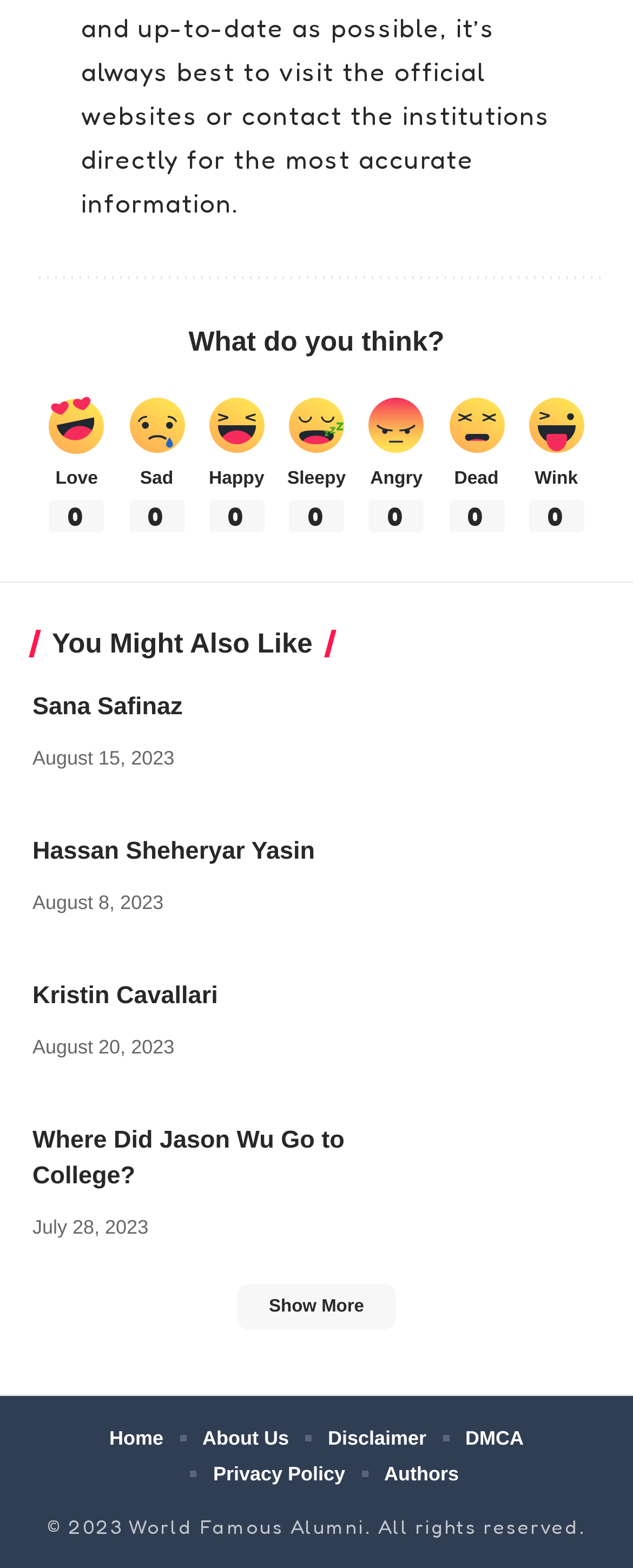Please provide a comprehensive response to the question based on the details in the image: How many navigation links are at the bottom of the page?

I counted the number of link elements at the bottom of the page, which are 'Home', 'About Us', 'Disclaimer', 'DMCA', 'Privacy Policy', and 'Authors', totaling 6 navigation links.